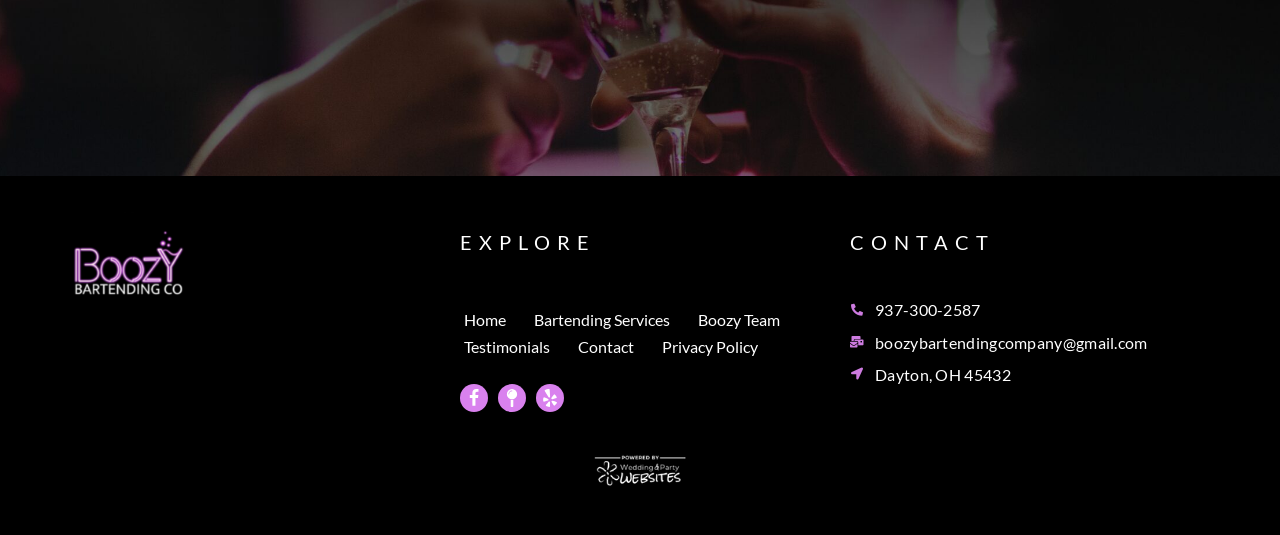Determine the bounding box coordinates of the UI element that matches the following description: "boozybartendingcompany@gmail.com". The coordinates should be four float numbers between 0 and 1 in the format [left, top, right, bottom].

[0.684, 0.622, 0.897, 0.657]